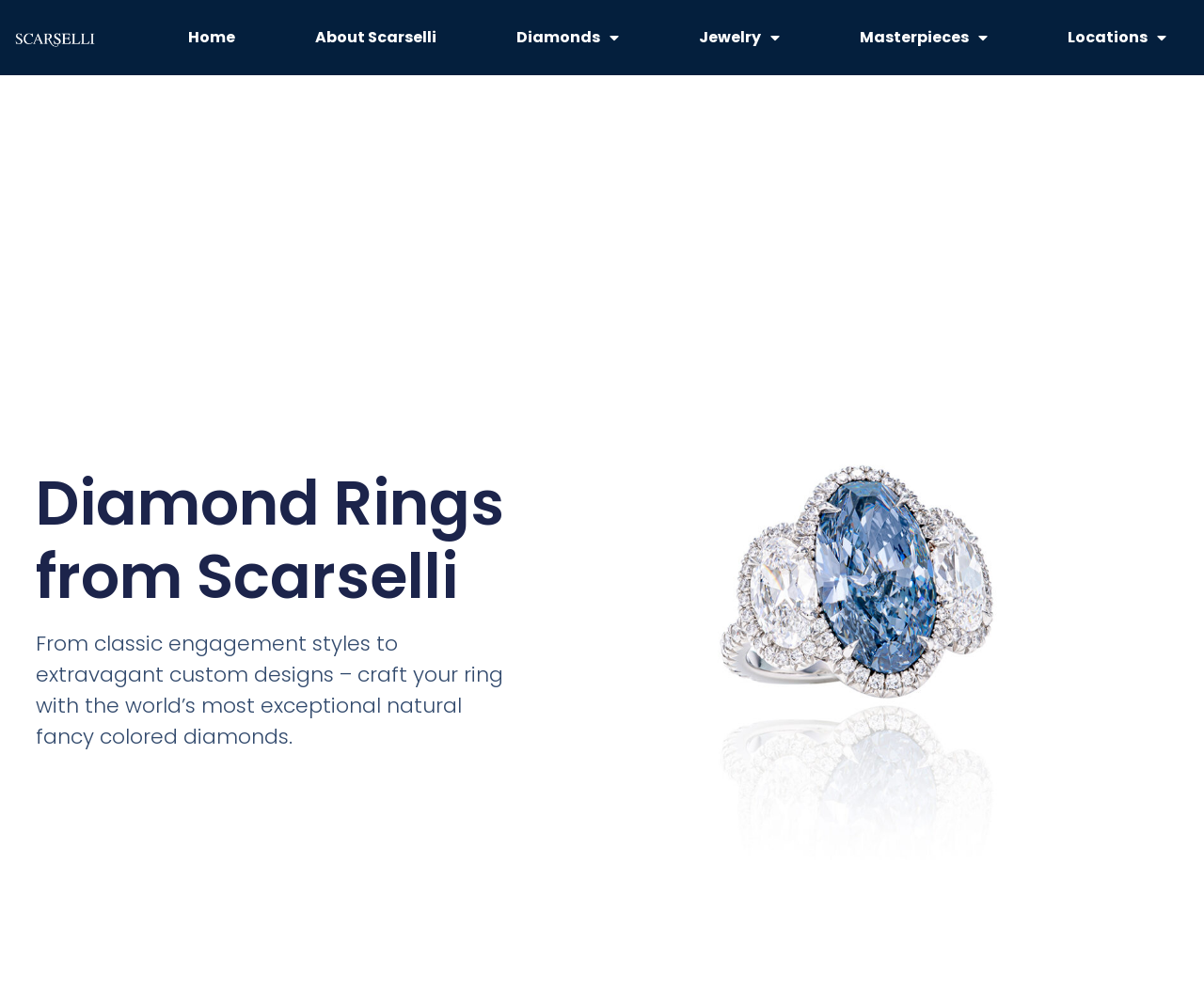What is the shape of the diamond in the featured image?
Kindly offer a comprehensive and detailed response to the question.

The image description '6.04 carat Fancy vivid blue oval cut diamond ring' explicitly states that the diamond in the featured image is an oval cut.